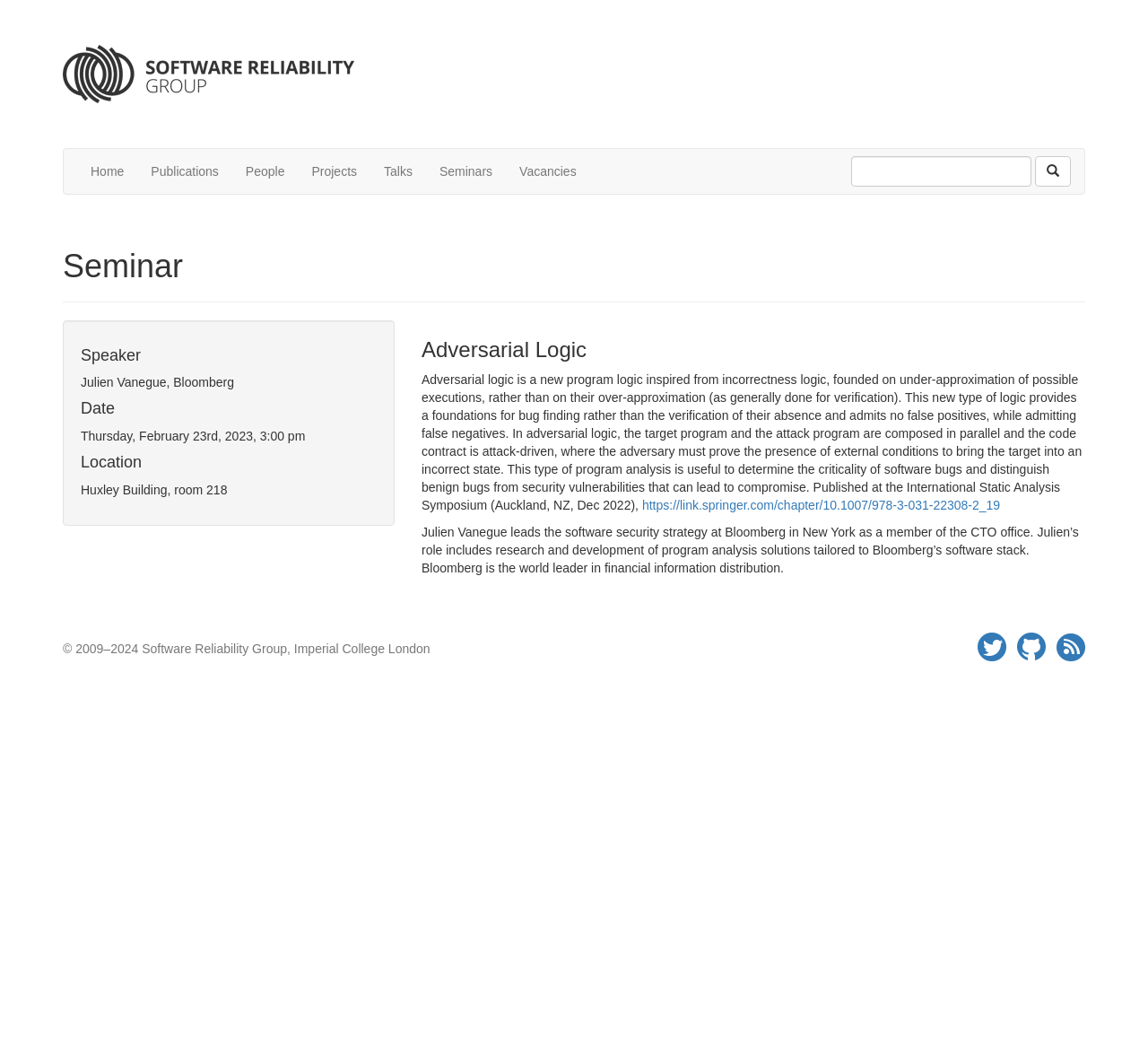Who is the speaker of the seminar?
Provide a detailed and extensive answer to the question.

The speaker of the seminar is Julien Vanegue, as mentioned in the text 'Speaker: Julien Vanegue, Bloomberg' under the heading 'Seminar'.